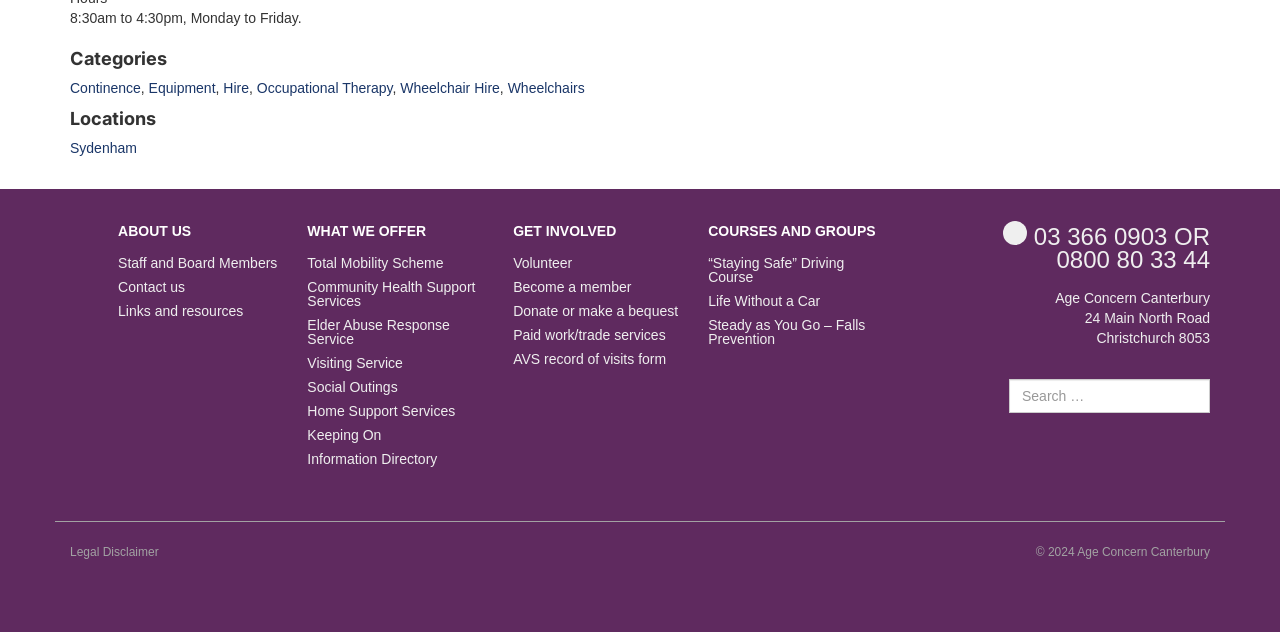Specify the bounding box coordinates of the area to click in order to follow the given instruction: "Get involved by volunteering."

[0.401, 0.404, 0.53, 0.442]